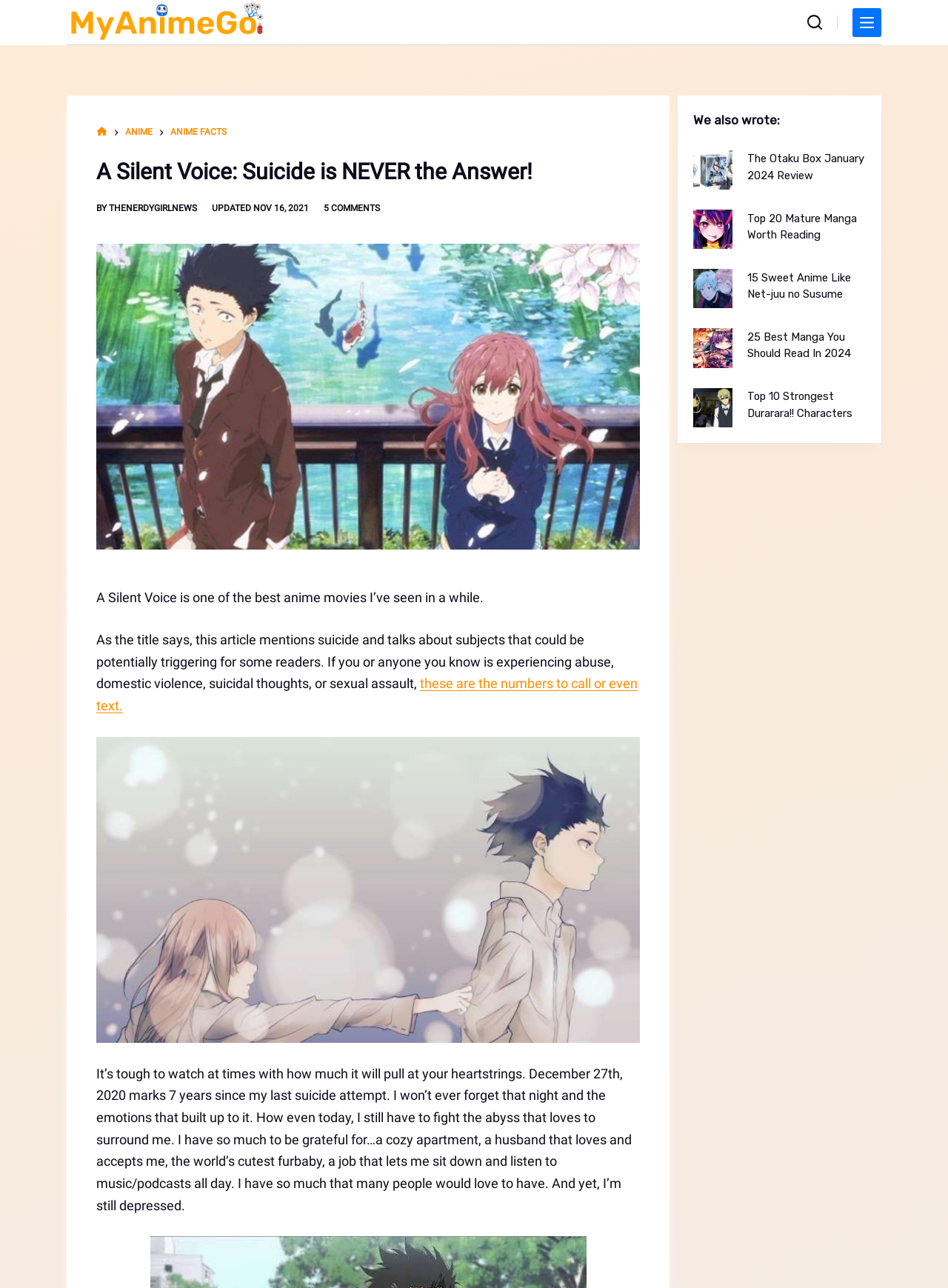Locate the primary headline on the webpage and provide its text.

A Silent Voice: Suicide is NEVER the Answer!